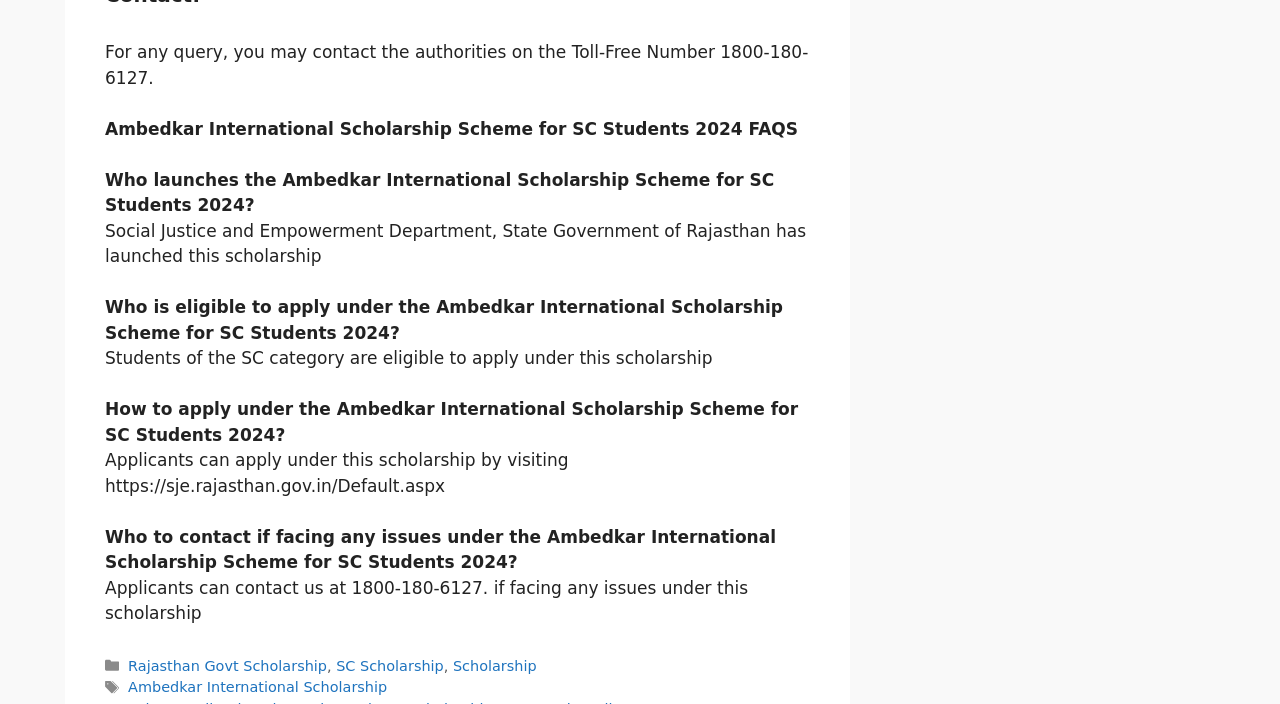Please identify the bounding box coordinates of the element's region that I should click in order to complete the following instruction: "search for papers". The bounding box coordinates consist of four float numbers between 0 and 1, i.e., [left, top, right, bottom].

None